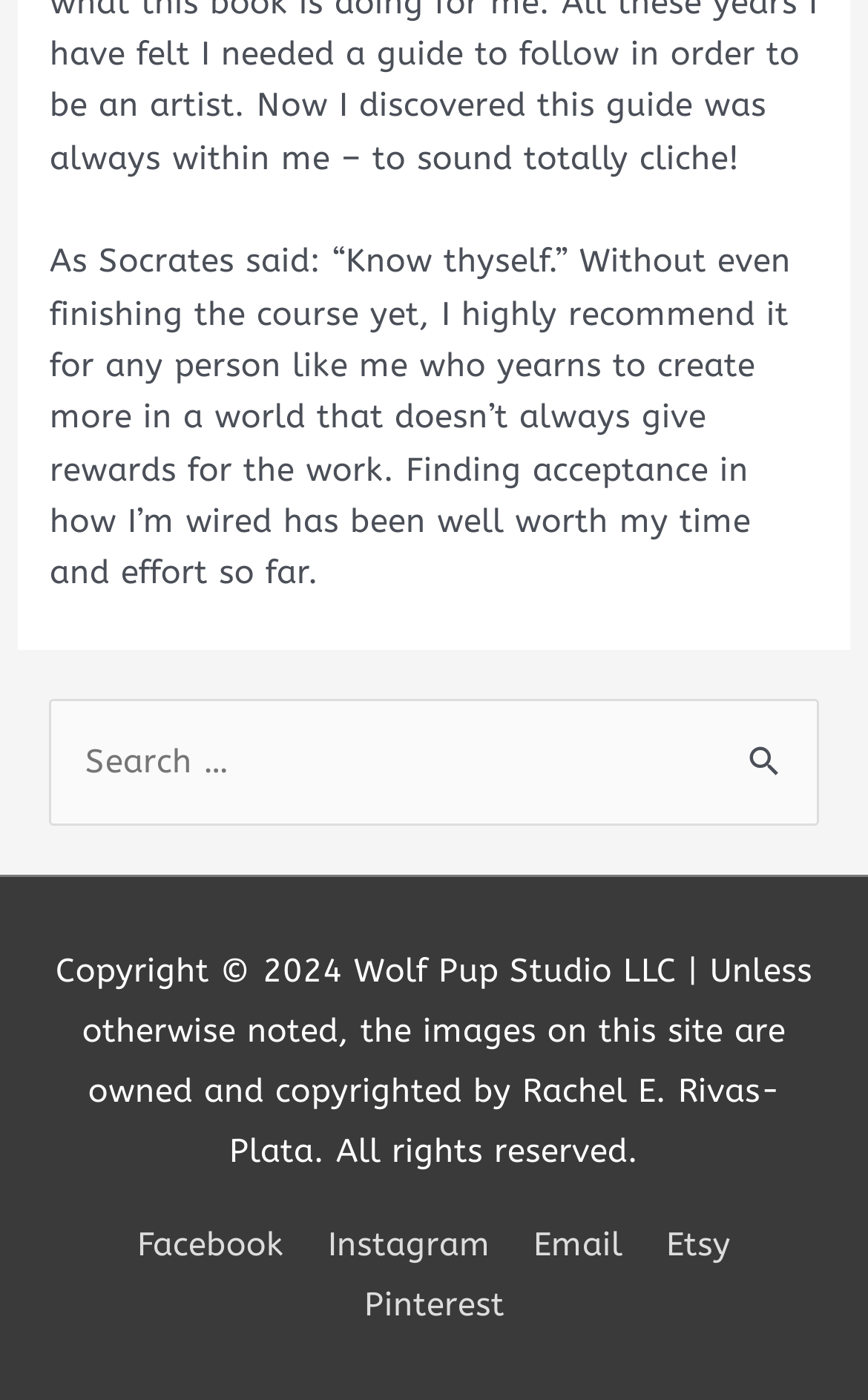Respond to the question below with a single word or phrase: What is the quote mentioned on the webpage?

Know thyself